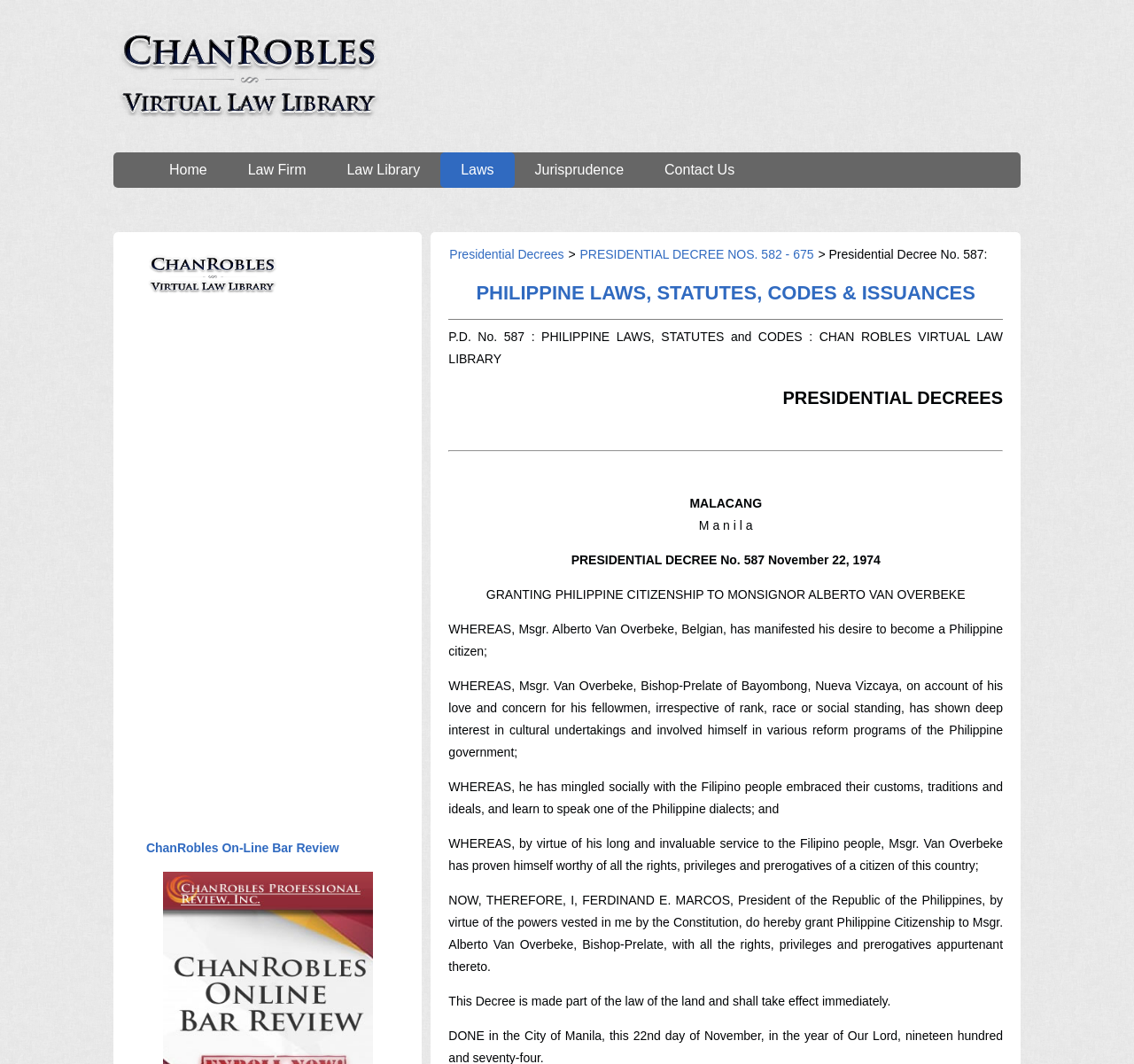Highlight the bounding box of the UI element that corresponds to this description: "Home".

[0.131, 0.143, 0.201, 0.177]